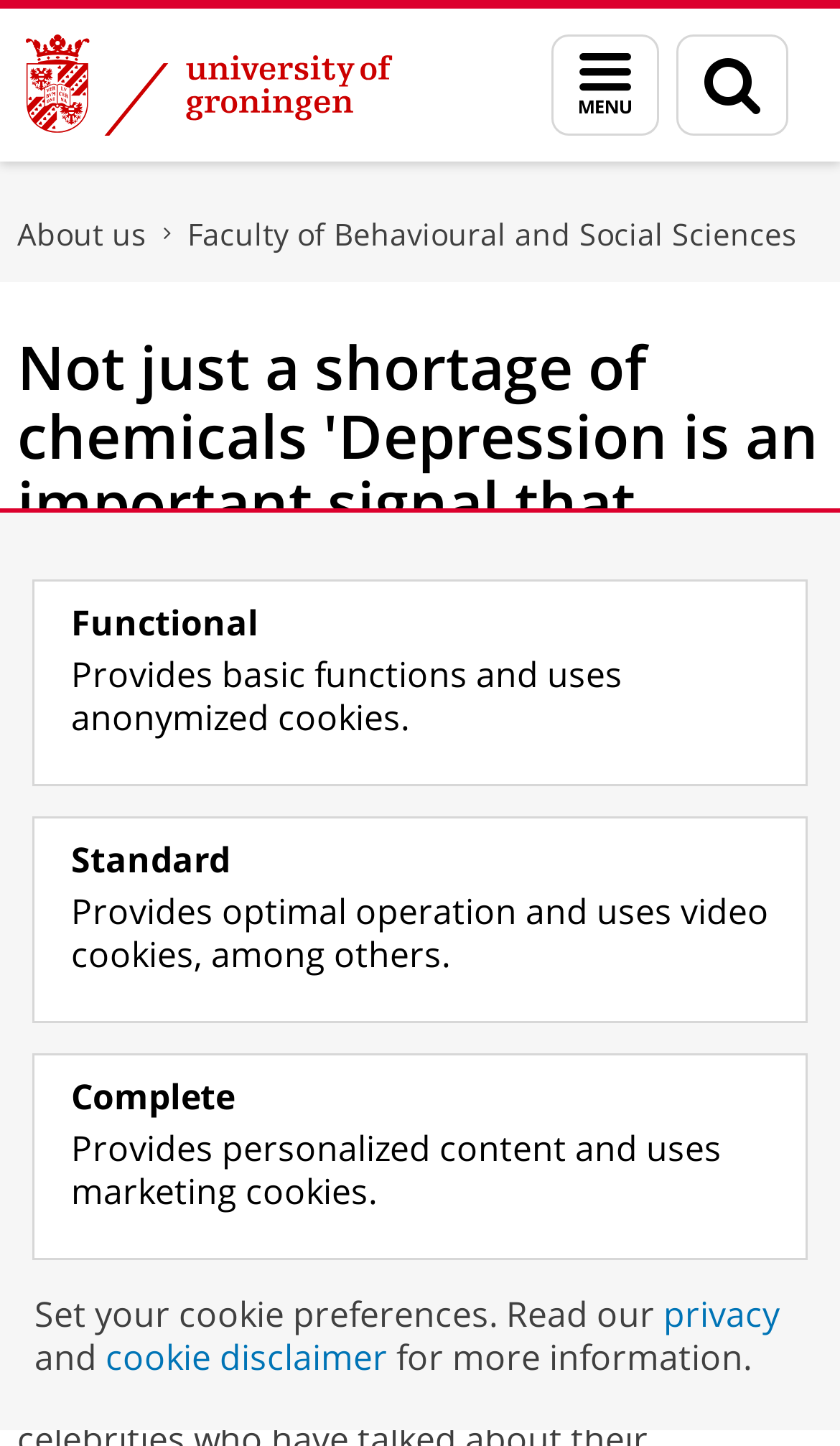What is the date of the article?
Based on the image, give a concise answer in the form of a single word or short phrase.

08 May 2023